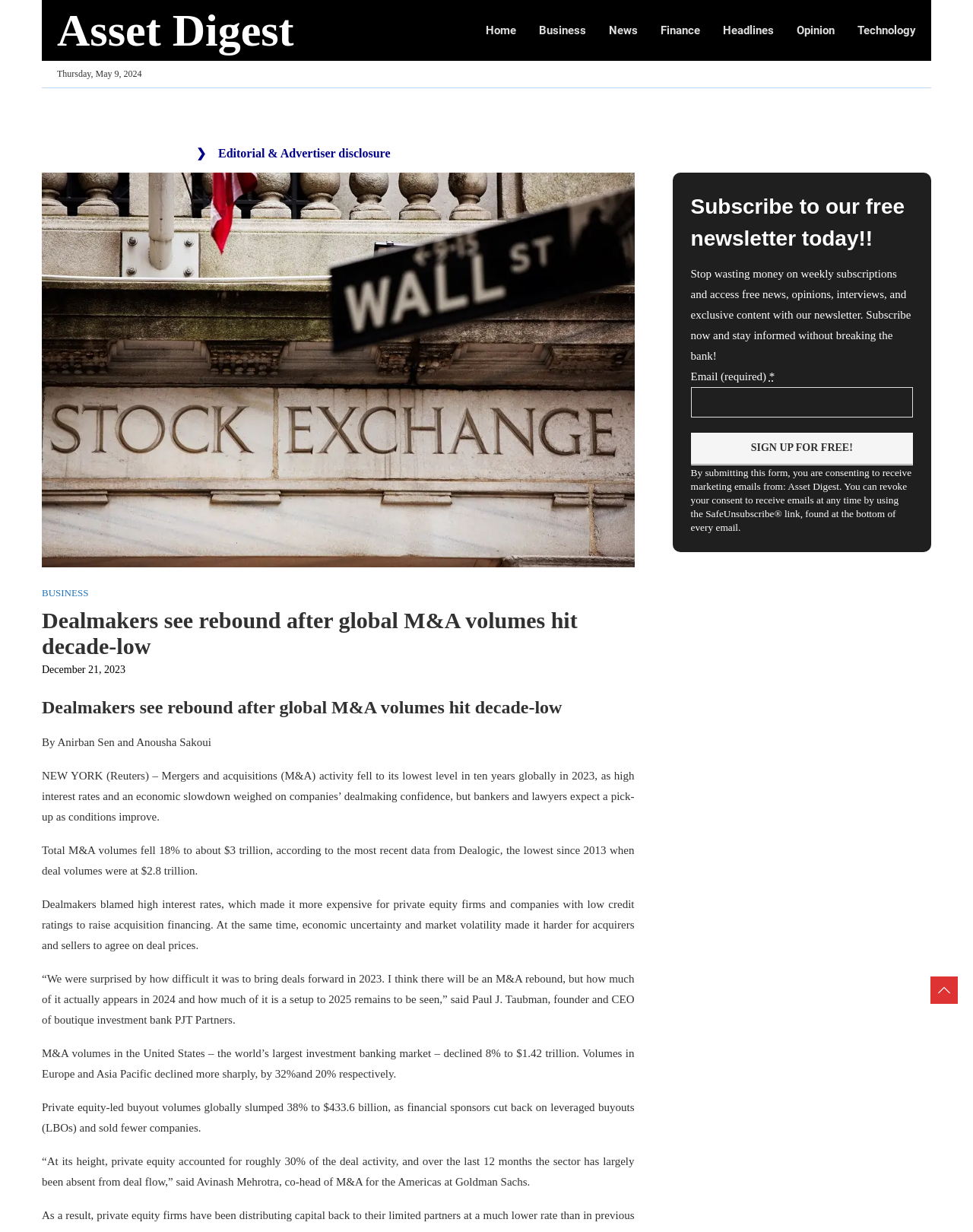Please find the bounding box coordinates of the element that needs to be clicked to perform the following instruction: "Read the article by Anirban Sen and Anousha Sakoui". The bounding box coordinates should be four float numbers between 0 and 1, represented as [left, top, right, bottom].

[0.043, 0.493, 0.652, 0.535]